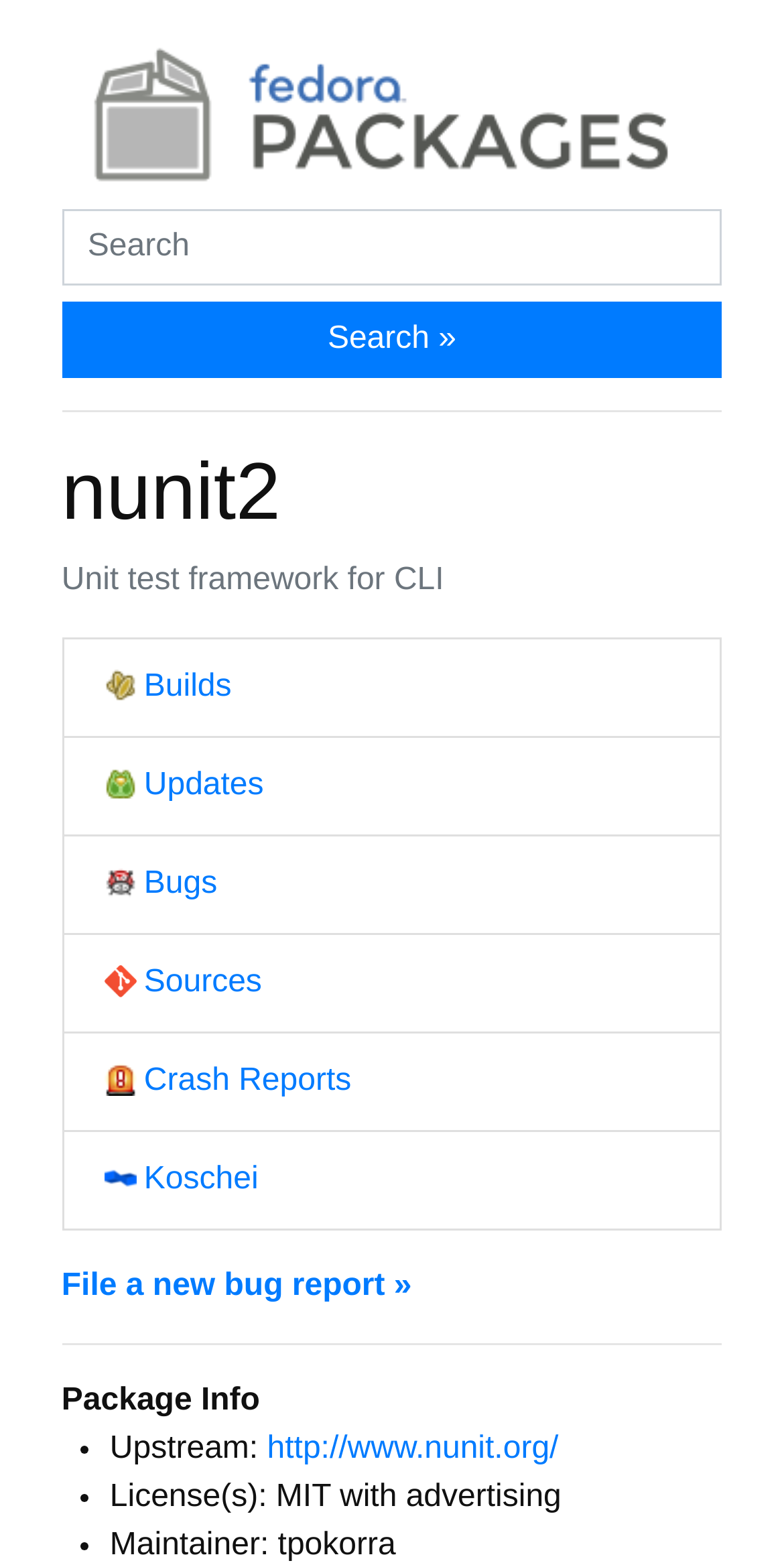Can you find the bounding box coordinates for the element to click on to achieve the instruction: "Search for a package"?

[0.078, 0.133, 0.922, 0.182]